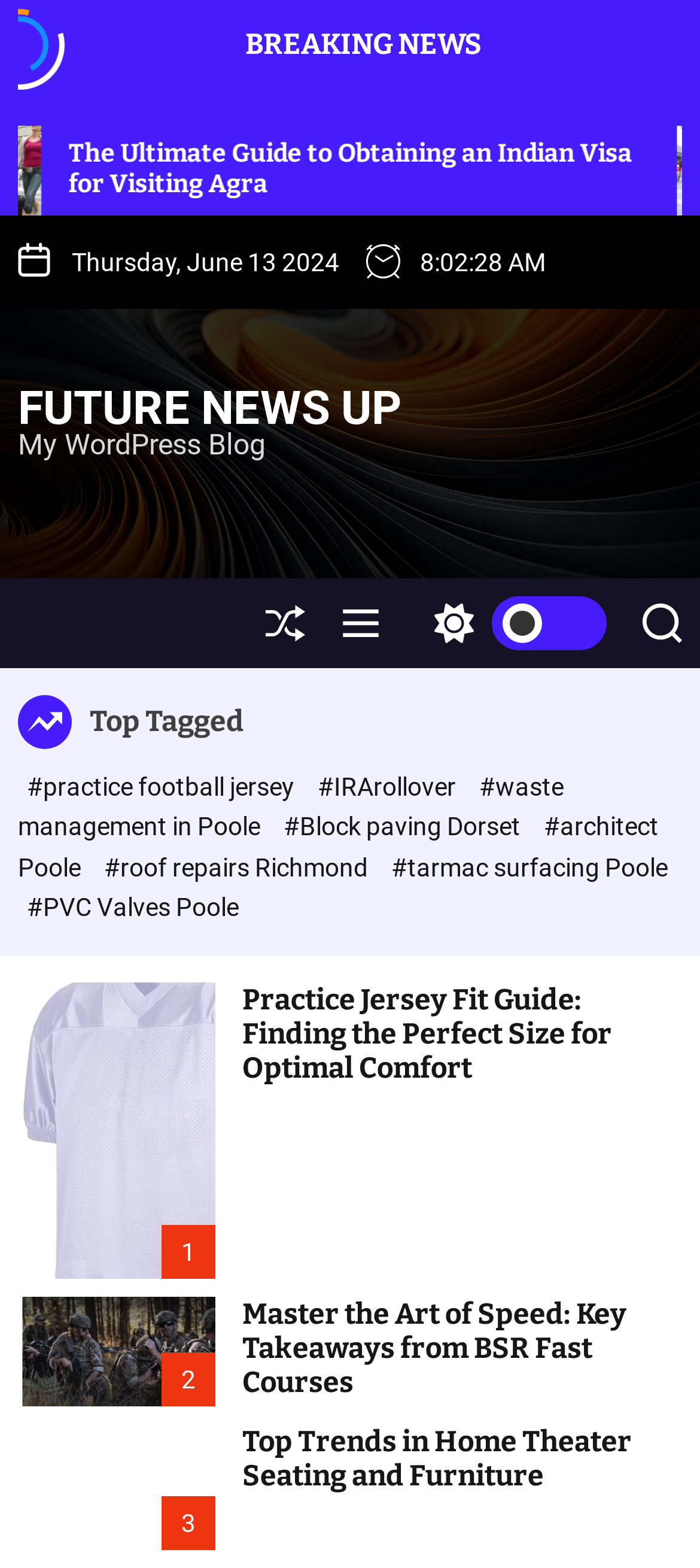Identify the coordinates of the bounding box for the element described below: "parent_node: 1". Return the coordinates as four float numbers between 0 and 1: [left, top, right, bottom].

[0.026, 0.626, 0.308, 0.815]